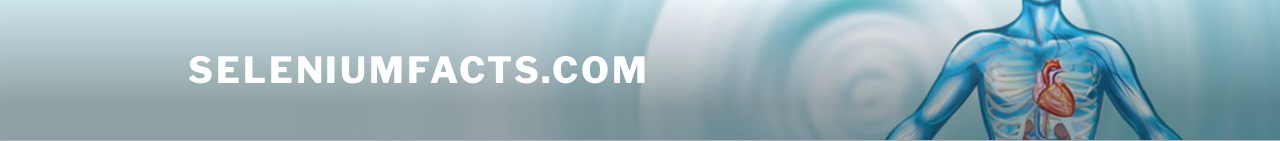Break down the image and describe every detail you can observe.

This image, featuring a stylized, transparent human body illustration with a focus on the heart, serves as a visual backdrop for content related to selenium and its health implications. The heart is prominently displayed in red, symbolizing its crucial role in overall wellness, while the blue tones of the skeletal outline may represent the body's complexity. The banner at the top displays the text "SELENIUMFACTS.COM," indicating that the image is part of a resource dedicated to educating the public about selenium, its benefits, and its connection to health risks, particularly concerning mortality associated with selenoprotein P levels. This contextualizes the importance of selenium in public health discussions.